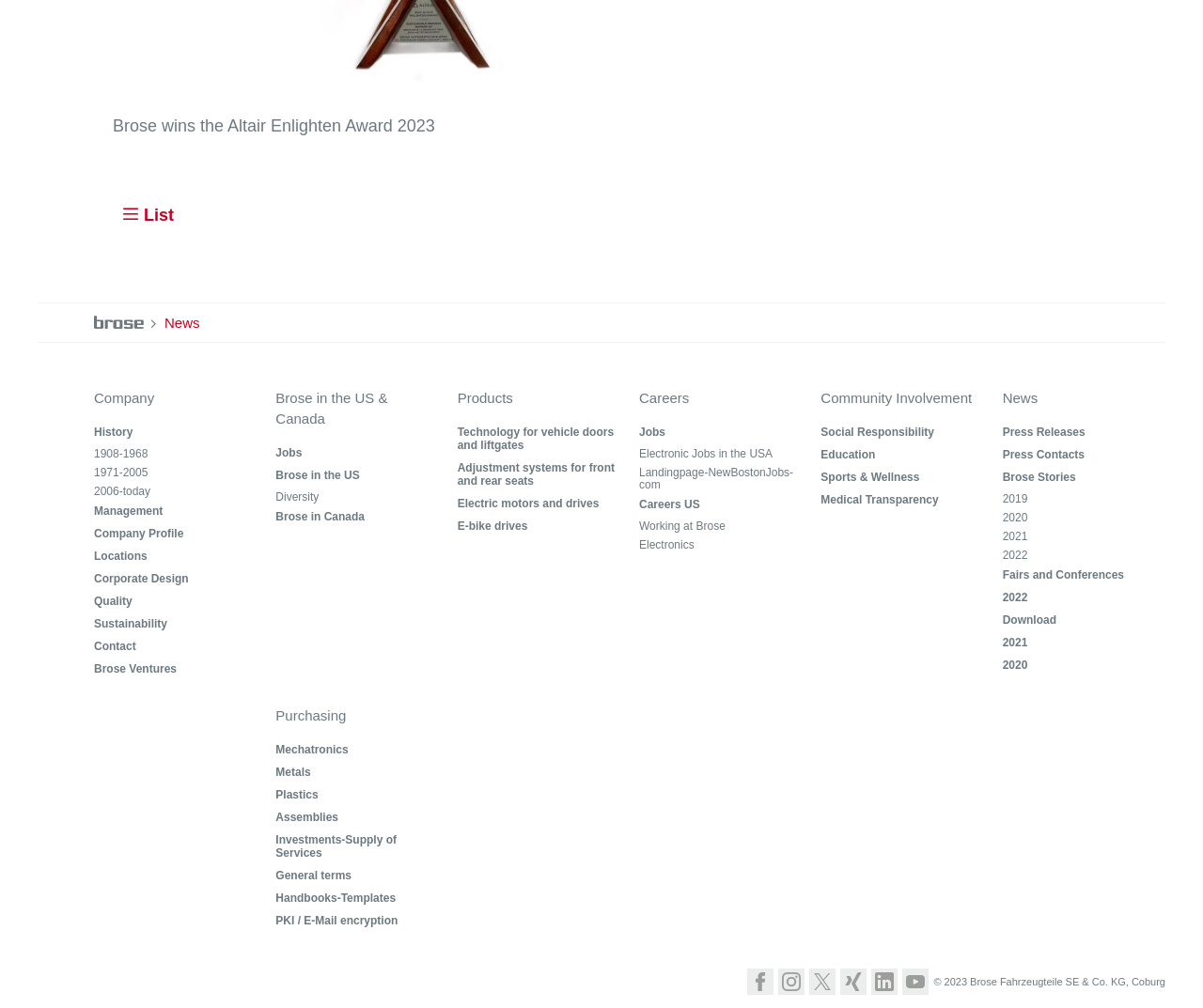What is the name of the company?
From the image, provide a succinct answer in one word or a short phrase.

Brose